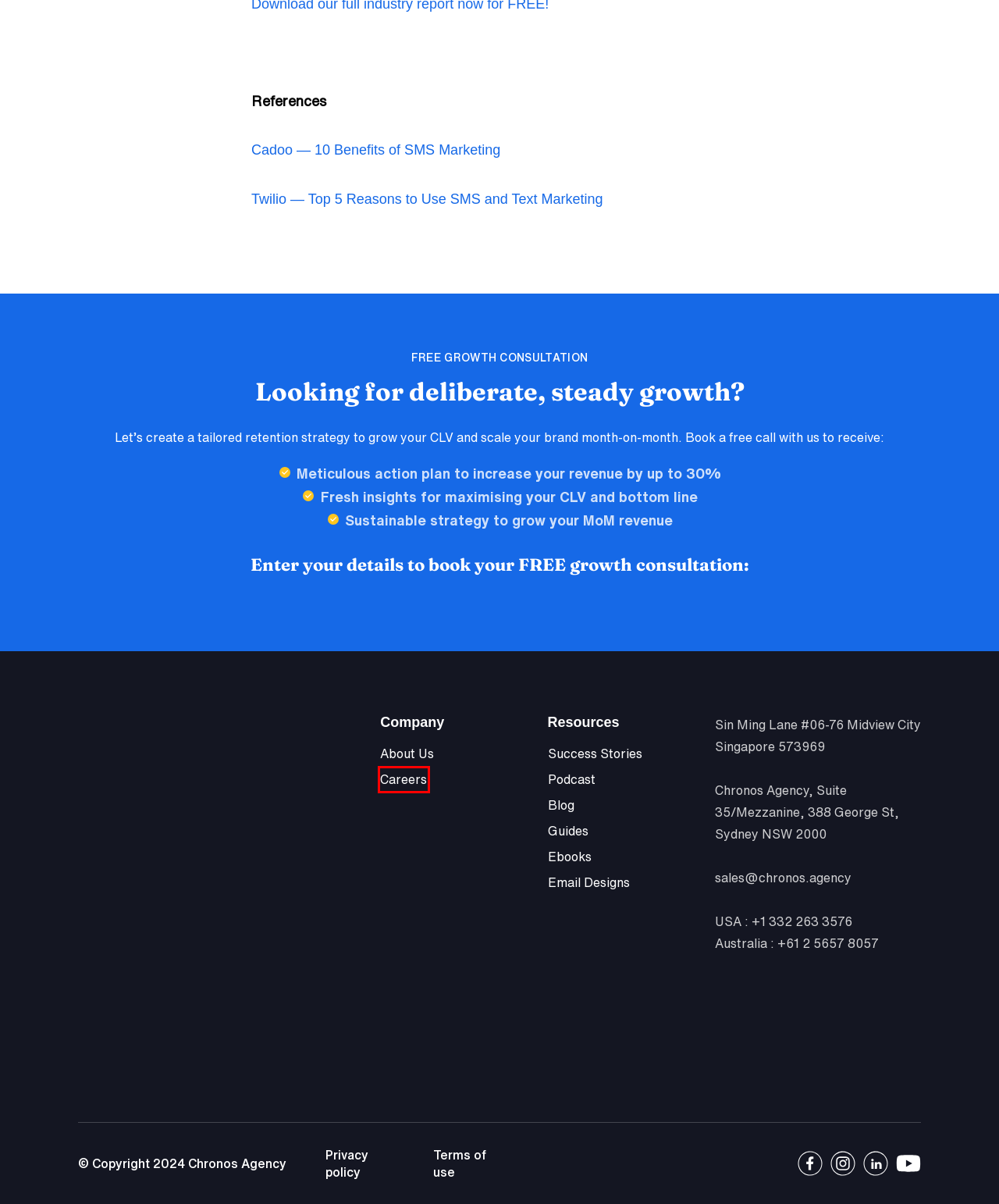You have a screenshot of a webpage with a red bounding box around an element. Choose the best matching webpage description that would appear after clicking the highlighted element. Here are the candidates:
A. Guides - Chronos Agency
B. eBooks eCommerce Email Marketing Insights | Chronos Agency
C. Privacy Policy - Chronos Agency
D. Ecommerce Lifecycle Marketing Agency | Chronos Agency
E. Careers - Chronos Agency
F. SMS & Text Message Marketing | Twilio
G. Creative Email Designs | Chronos Agency
H. Terms and Conditions - Chronos Agency

E